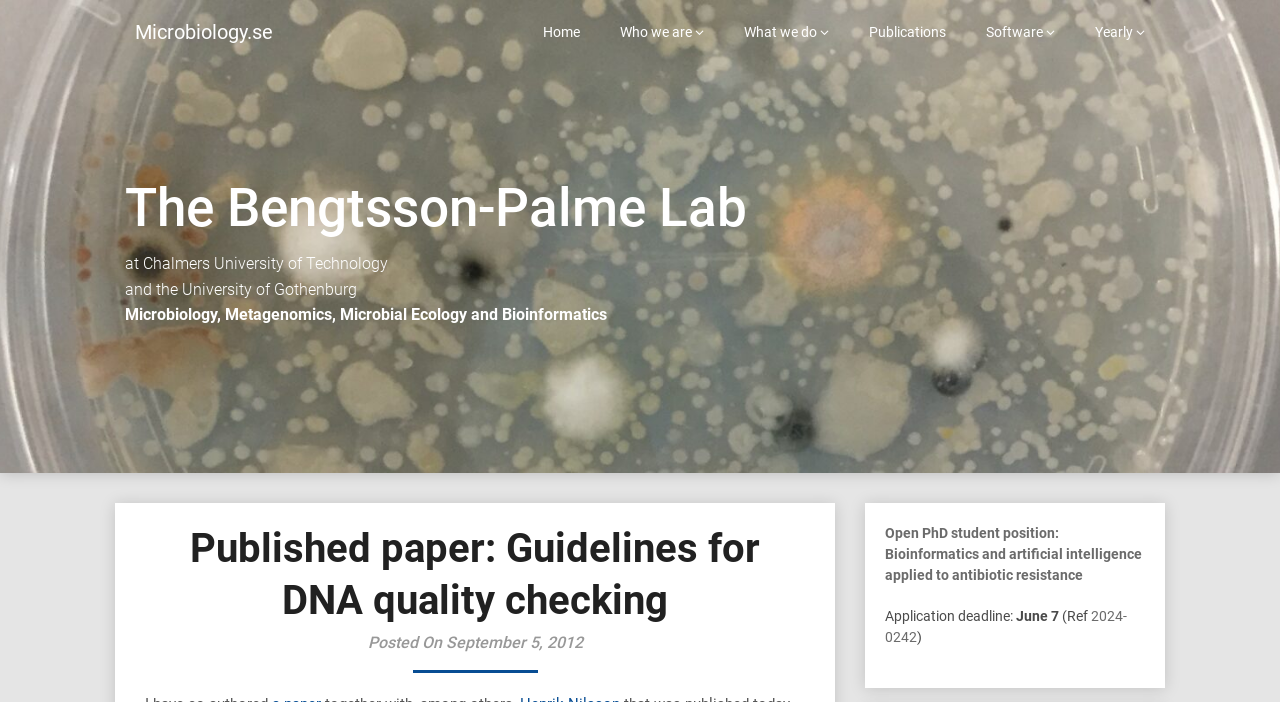Determine the bounding box coordinates for the clickable element to execute this instruction: "view application deadline". Provide the coordinates as four float numbers between 0 and 1, i.e., [left, top, right, bottom].

[0.691, 0.866, 0.794, 0.889]